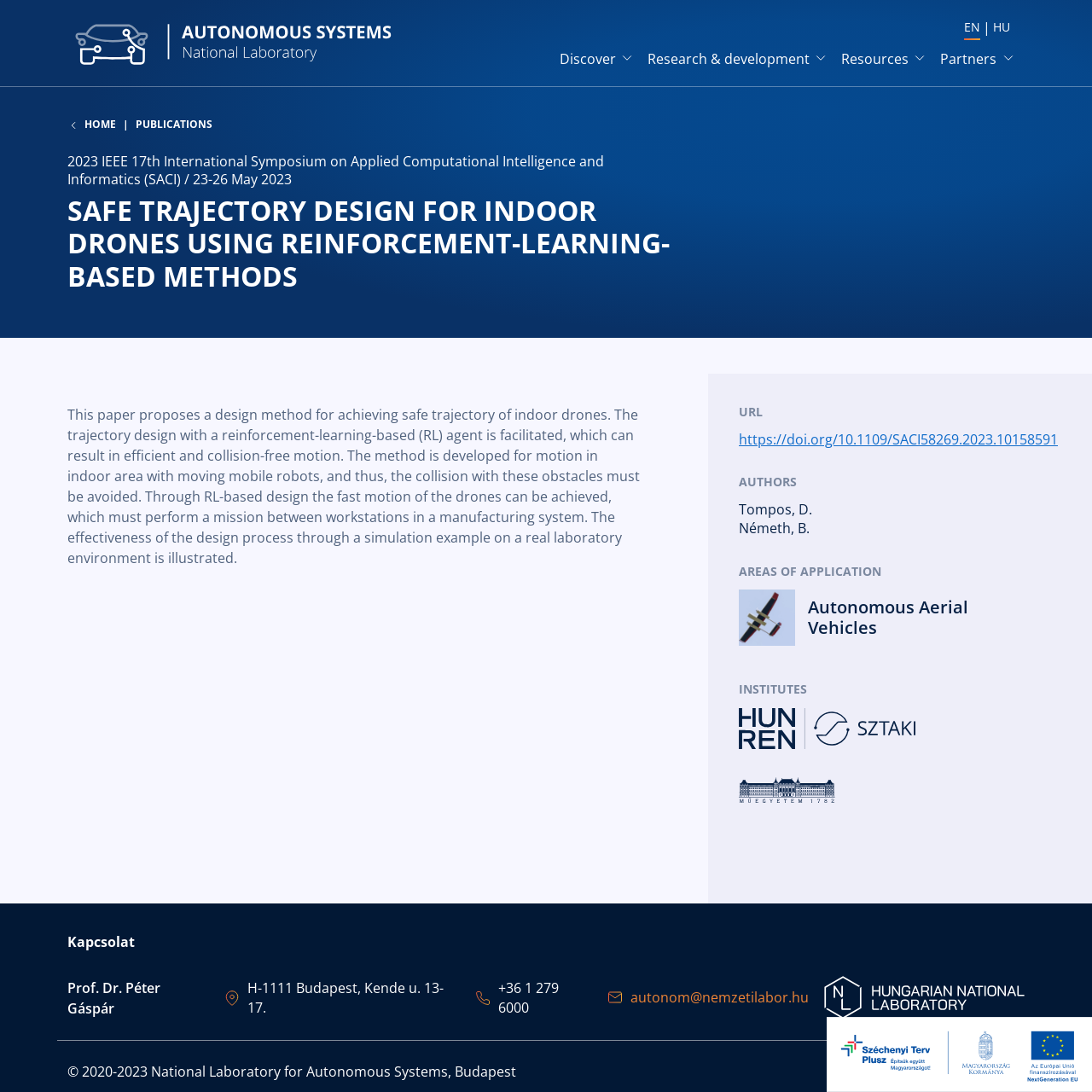Write a detailed summary of the webpage, including text, images, and layout.

This webpage is about a research paper on safe trajectory design for indoor drones using reinforcement-learning-based methods. At the top, there is a banner with a site header, followed by a navigation menu with links to "Home", "EN", and "HU". Below the navigation menu, there is a complementary section with a breadcrumb navigation showing the path "HOME" > "PUBLICATIONS". 

The main content of the webpage is divided into three sections. The first section has a heading "SAFE TRAJECTORY DESIGN FOR INDOOR DRONES USING REINFORCEMENT-LEARNING-BASED METHODS" and a brief summary of the paper, which proposes a design method for achieving safe trajectory of indoor drones using reinforcement-learning-based methods. 

The second section is located to the right of the first section and contains information about the paper, including the URL, authors, areas of application, and institutes. There are also links to related topics, such as "Autonomous Aerial Vehicles", and a "Read more" button.

The third section, located at the bottom of the webpage, contains contact information, including the name and address of Prof. Dr. Péter Gáspár, and a copyright notice. There are also several images scattered throughout the webpage, including a logo at the top right corner, an image of a drone at the bottom right corner, and several icons representing different institutes.